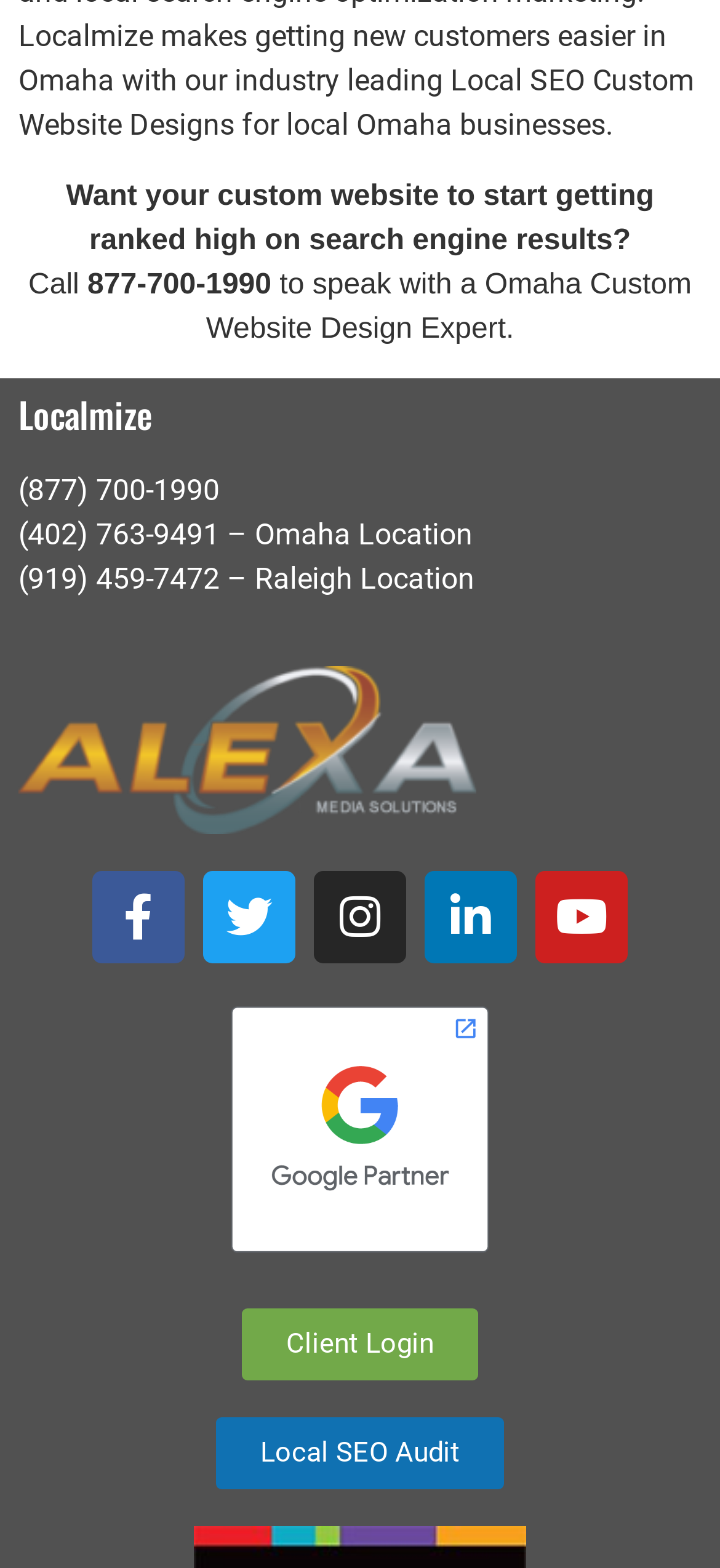Identify the bounding box coordinates of the clickable region required to complete the instruction: "Visit the Client Login page". The coordinates should be given as four float numbers within the range of 0 and 1, i.e., [left, top, right, bottom].

[0.336, 0.834, 0.664, 0.88]